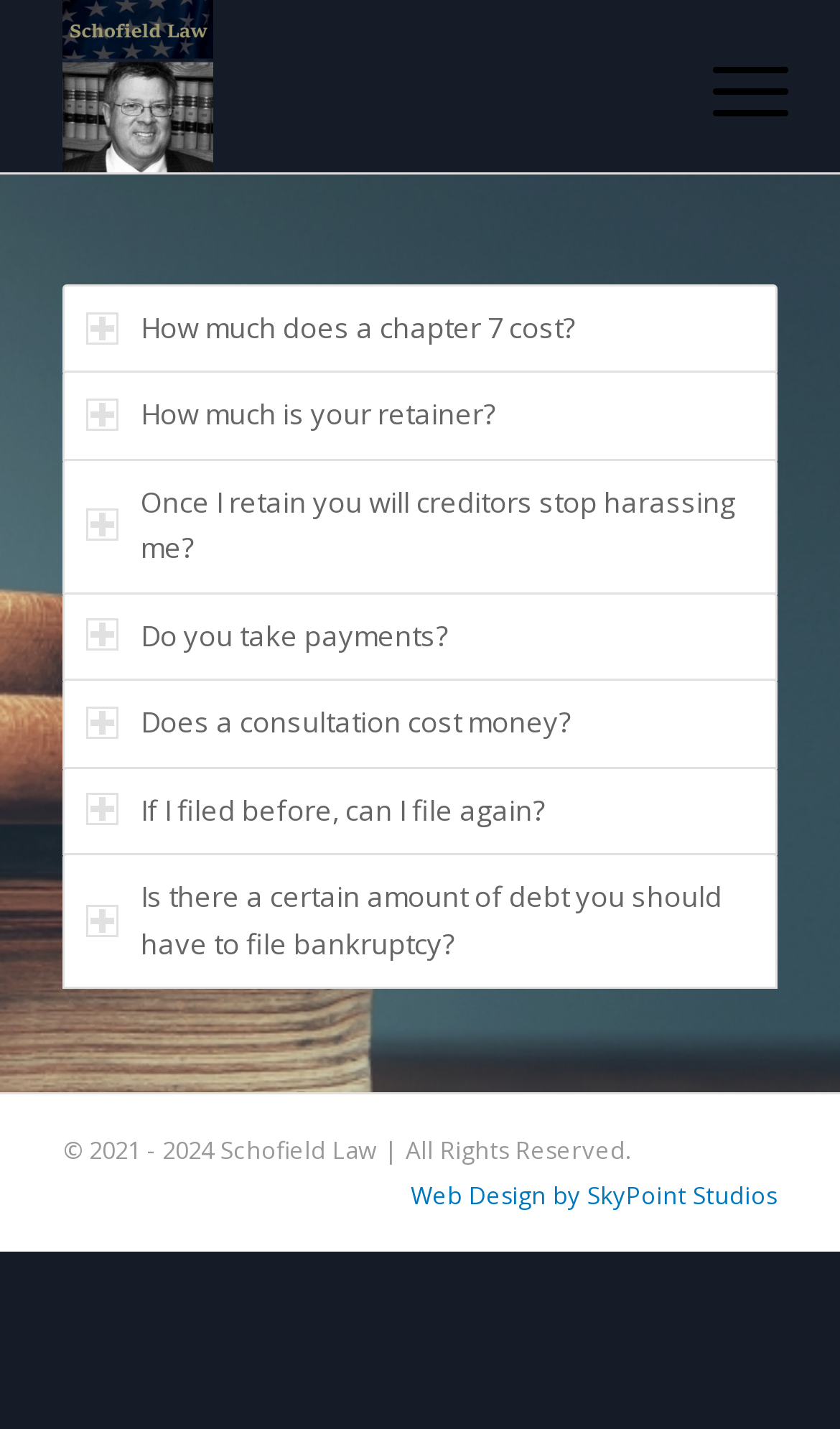Using the description "Menu Menu", predict the bounding box of the relevant HTML element.

[0.798, 0.003, 0.911, 0.124]